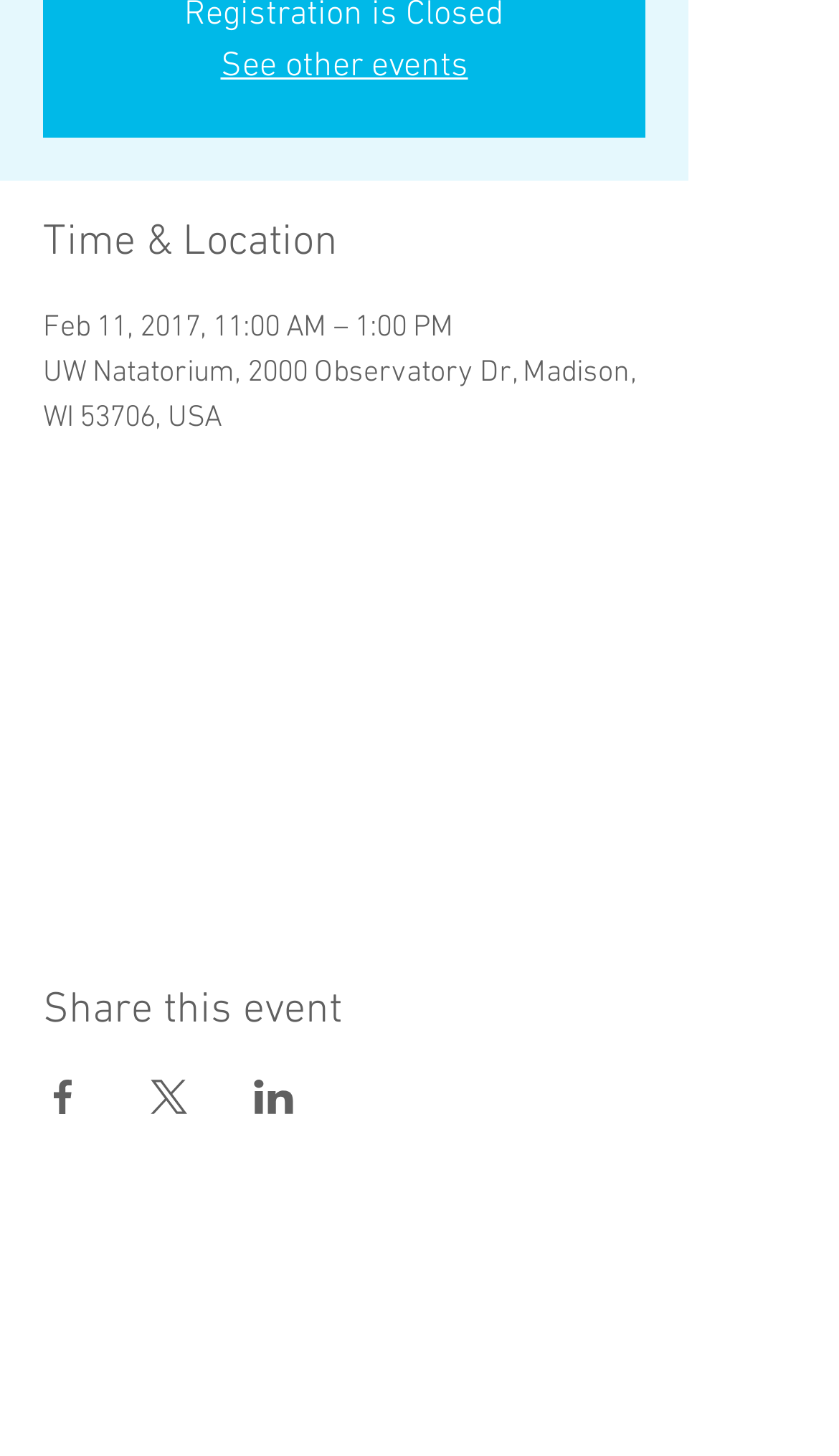Given the element description: "See other events", predict the bounding box coordinates of the UI element it refers to, using four float numbers between 0 and 1, i.e., [left, top, right, bottom].

[0.263, 0.031, 0.558, 0.061]